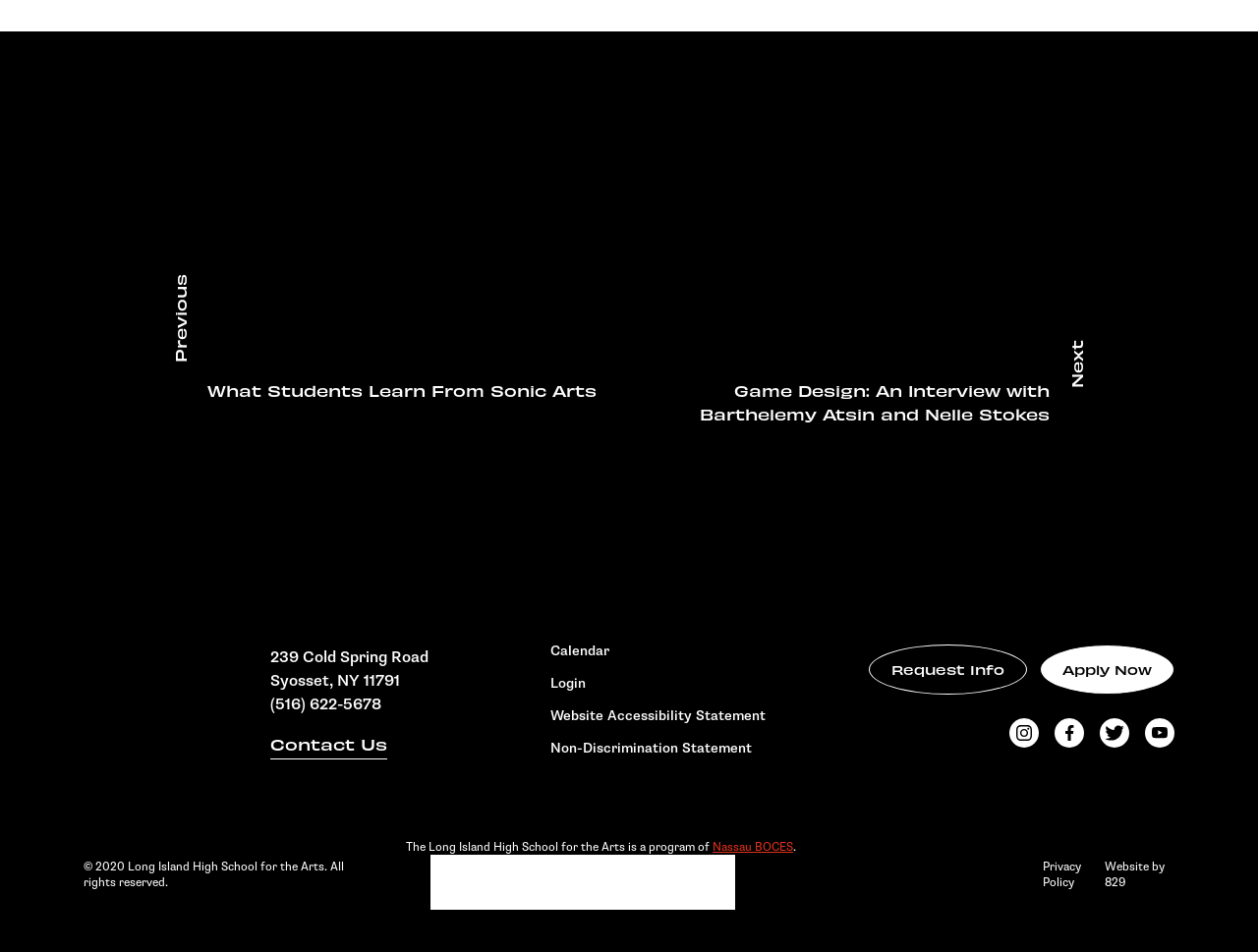Determine the bounding box coordinates of the clickable element to complete this instruction: "Visit the homepage". Provide the coordinates in the format of four float numbers between 0 and 1, [left, top, right, bottom].

[0.066, 0.678, 0.184, 0.824]